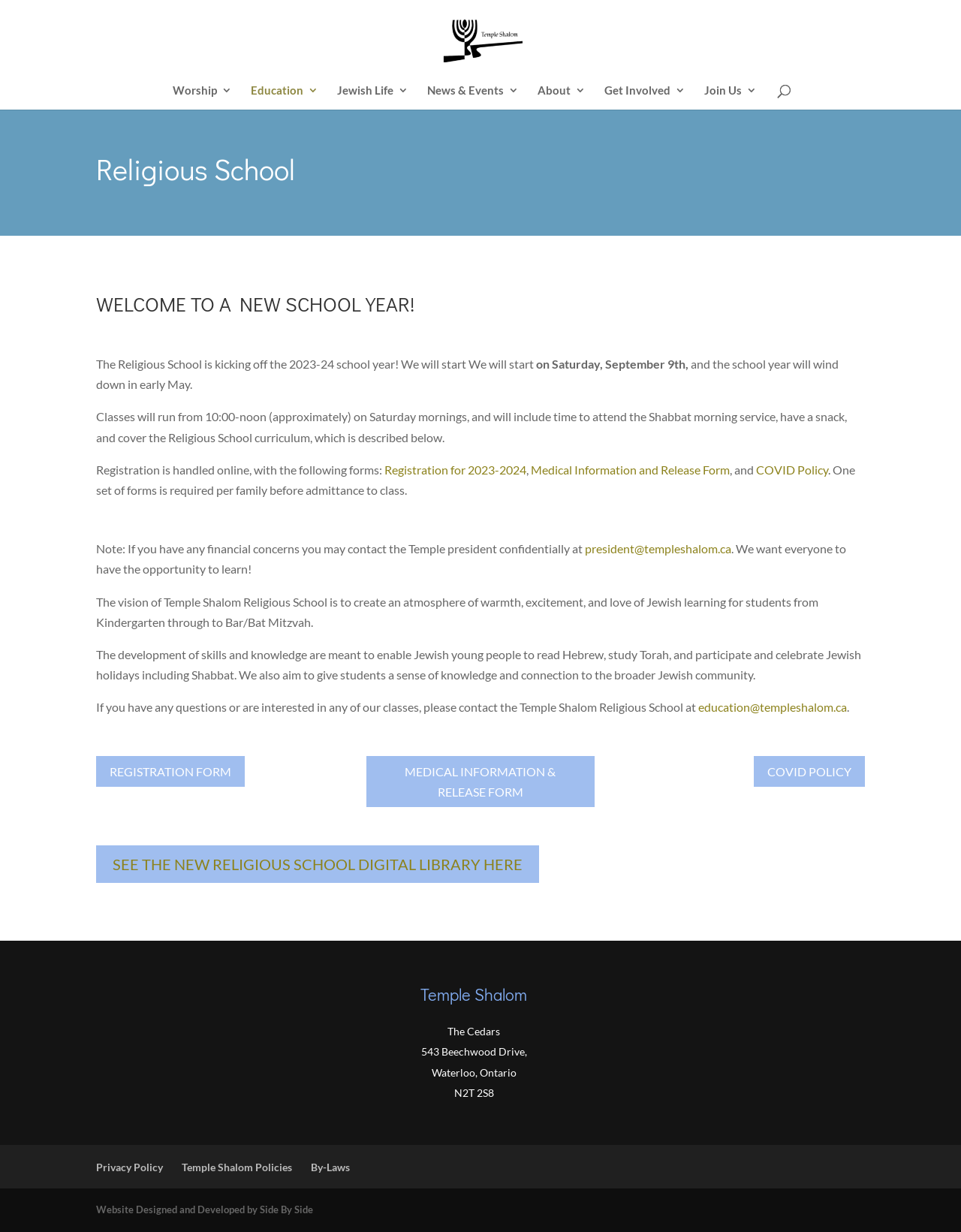Refer to the screenshot and answer the following question in detail:
What is the name of the congregation?

The name of the congregation can be found in the link 'Temple Shalom Reform Congregation' at the top of the webpage, and also in the heading 'Temple Shalom' at the bottom of the webpage.